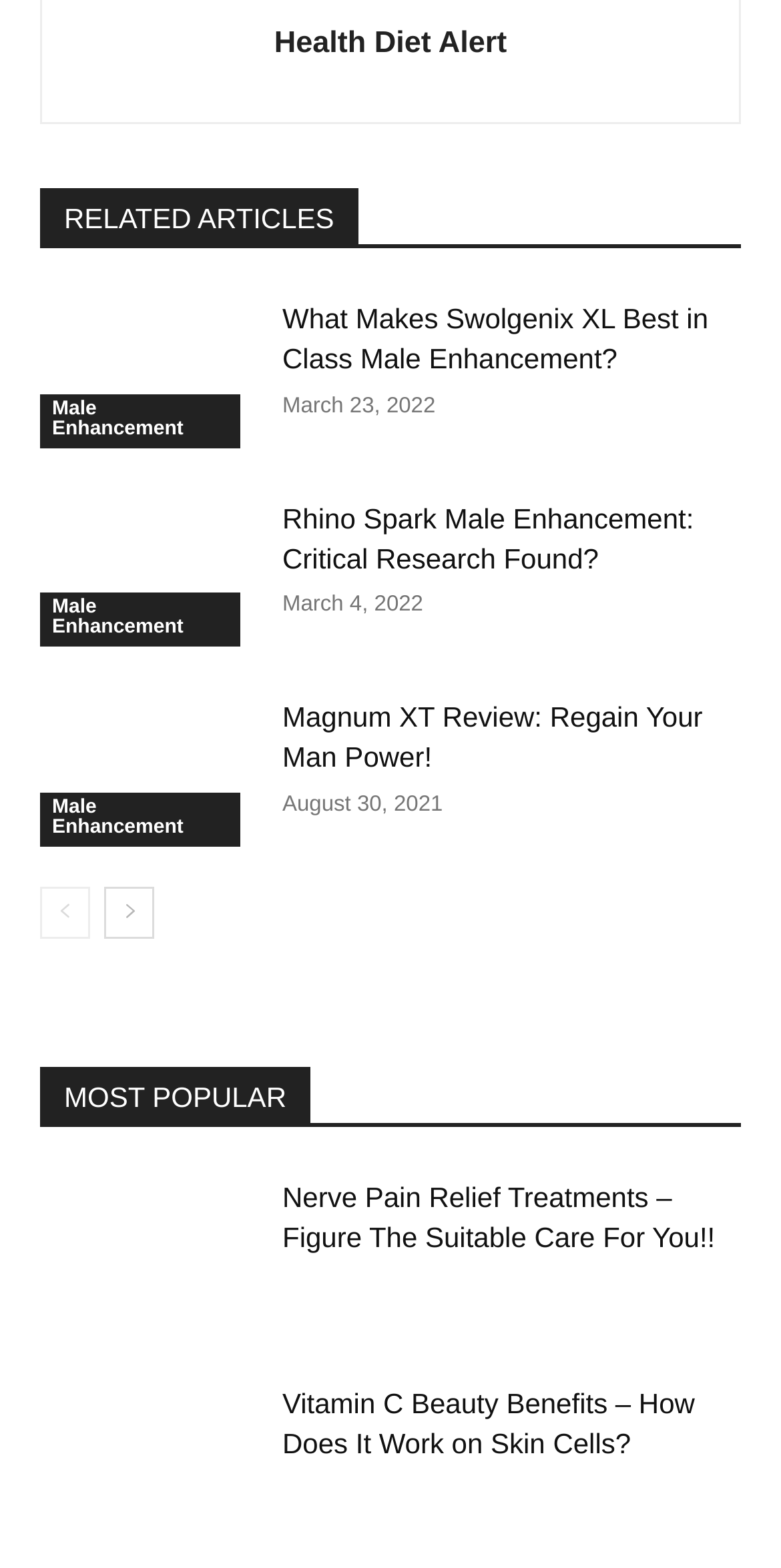Find the bounding box coordinates for the HTML element described in this sentence: "Sosaria Mod". Provide the coordinates as four float numbers between 0 and 1, in the format [left, top, right, bottom].

None